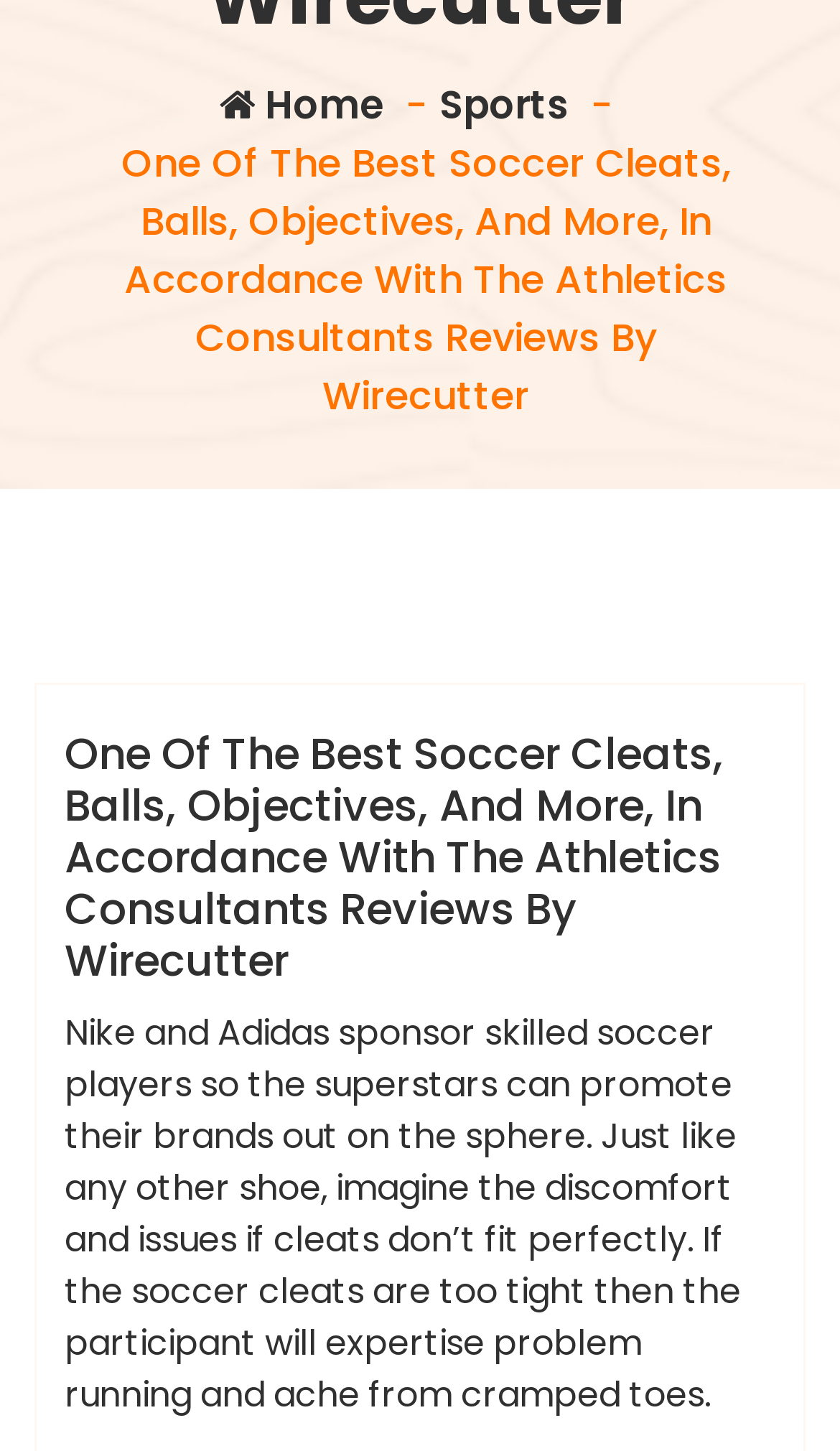What are the two brands mentioned in the webpage?
Give a comprehensive and detailed explanation for the question.

The two brands mentioned in the webpage are Nike and Adidas, which can be found in the text content 'Nike and Adidas sponsor skilled soccer players so the superstars can promote their brands out on the sphere'.